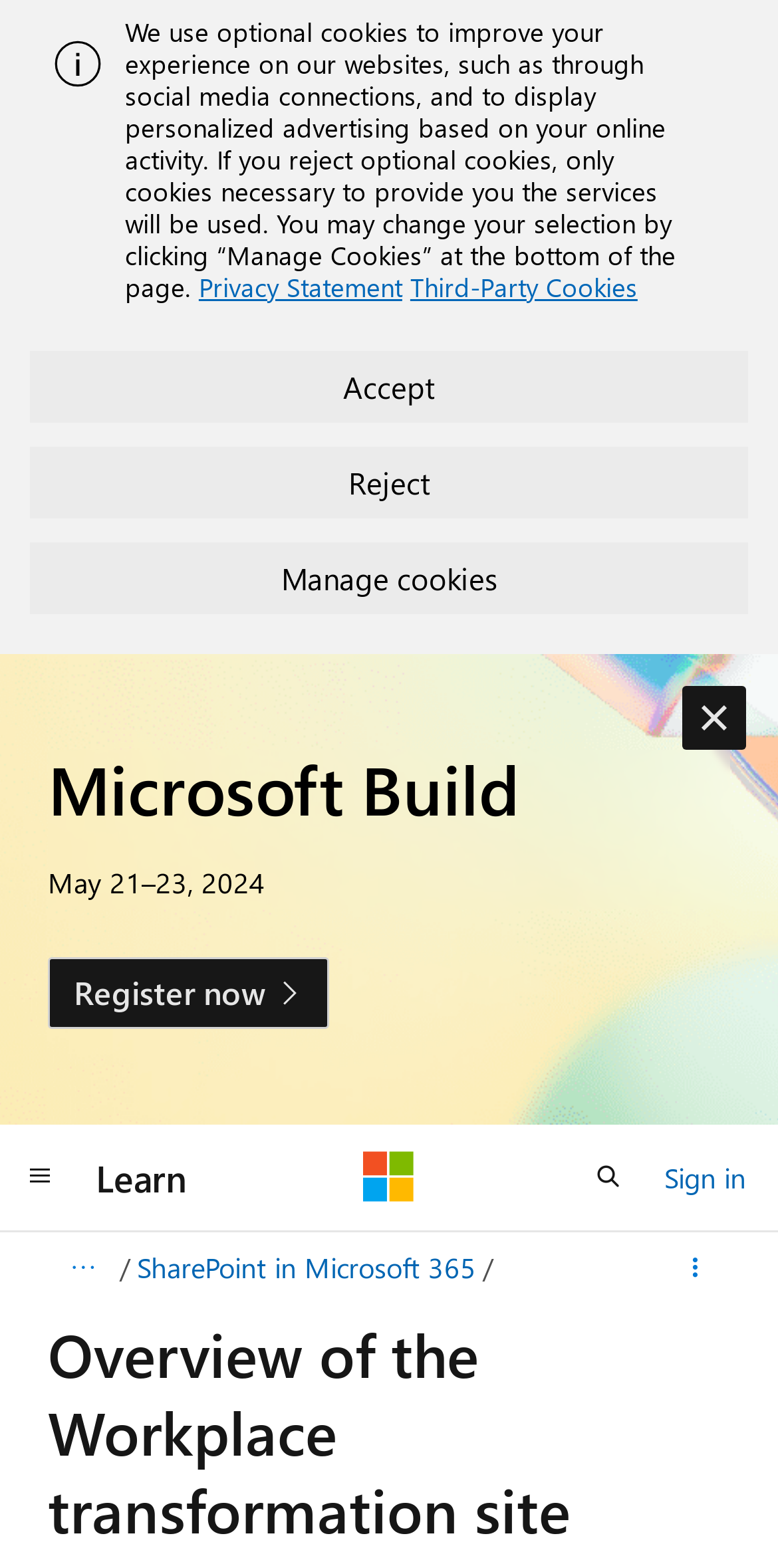What is the title of the section below the 'Microsoft Build' section? Examine the screenshot and reply using just one word or a brief phrase.

Overview of the Workplace transformation site